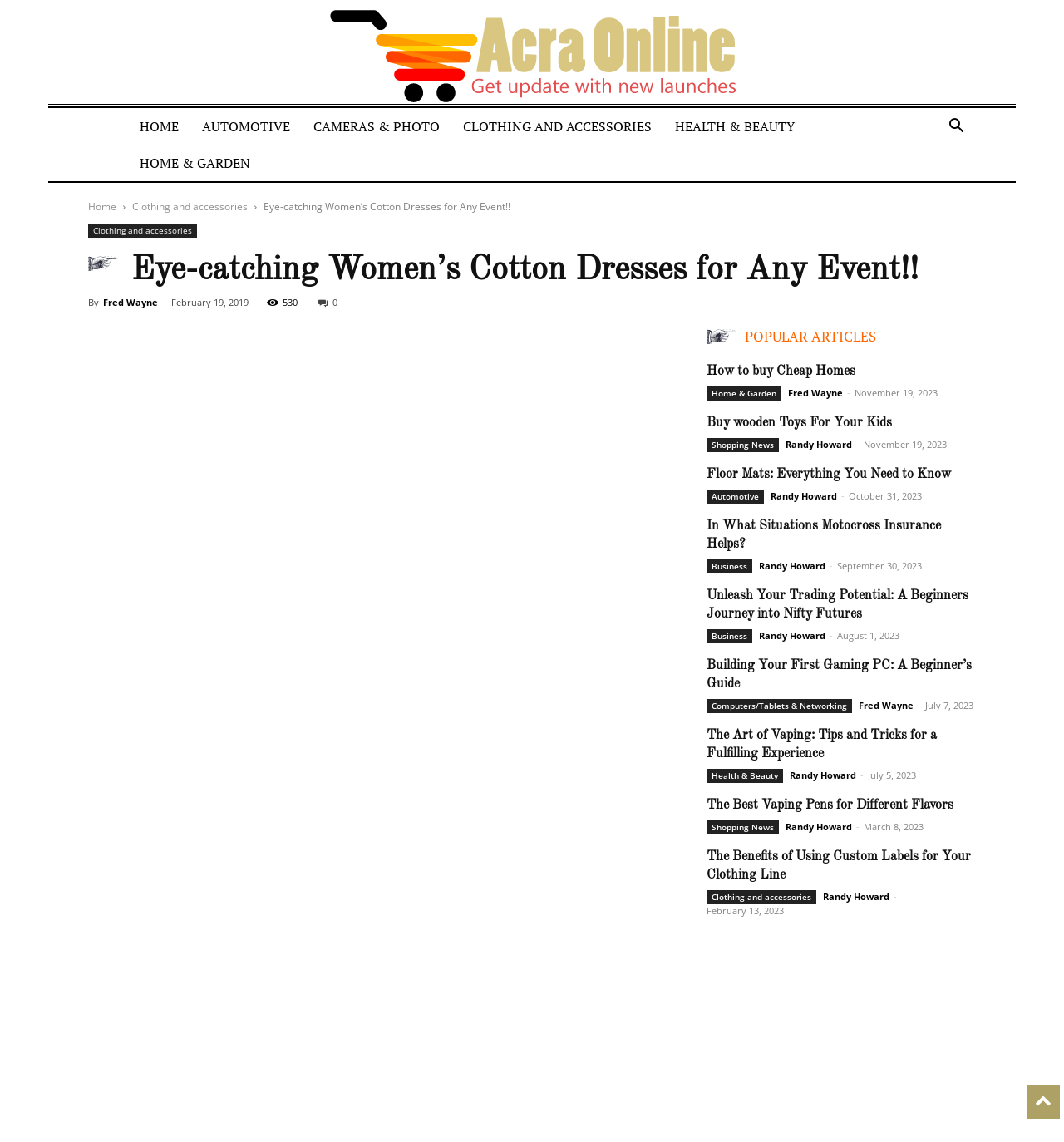Construct a thorough caption encompassing all aspects of the webpage.

This webpage appears to be a blog or article listing page, with a focus on women's cotton dresses and various other topics. At the top of the page, there is a prominent heading "Eye-catching Women's Cotton Dresses For Any Event!!" and a brief introduction to the topic of summer wardrobe rearrangement.

Below the heading, there is a navigation menu with links to different categories, including "HOME", "AUTOMOTIVE", "CAMERAS & PHOTO", "CLOTHING AND ACCESSORIES", "HEALTH & BEAUTY", and "HOME & GARDEN". 

To the right of the navigation menu, there is a button with an icon, and below it, there are links to "Home" and "Clothing and accessories". 

The main content of the page is divided into two sections. The first section has a heading "POPULAR ARTICLES" and lists several article titles with links, along with the author's name, date, and category. The articles cover a range of topics, including home and garden, shopping news, automotive, business, and health and beauty.

The second section appears to be a list of related articles or recommended readings, with headings and links to each article. The articles in this section also cover various topics, including motocross insurance, trading, gaming PCs, and vaping.

Throughout the page, there are no images, but there are various icons and symbols used in the navigation menu and buttons. The overall layout is organized, with clear headings and concise text, making it easy to navigate and find relevant information.